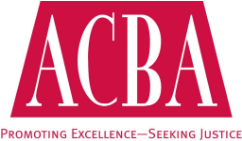What does the ACBA logo represent?
Based on the image, respond with a single word or phrase.

Commitment to supporting legal professionals